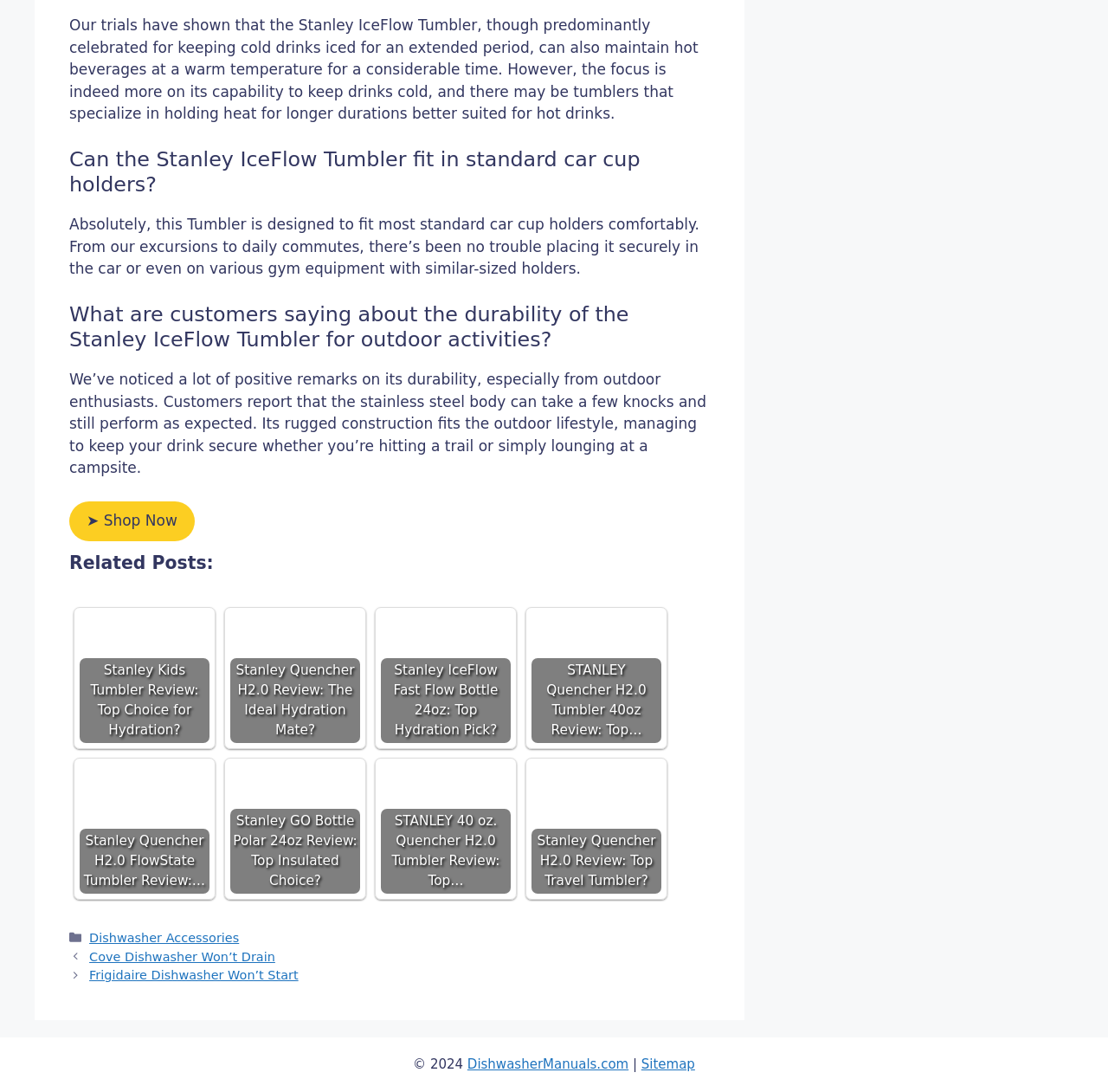Please specify the bounding box coordinates in the format (top-left x, top-left y, bottom-right x, bottom-right y), with values ranging from 0 to 1. Identify the bounding box for the UI component described as follows: Dishwasher Accessories

[0.081, 0.853, 0.216, 0.865]